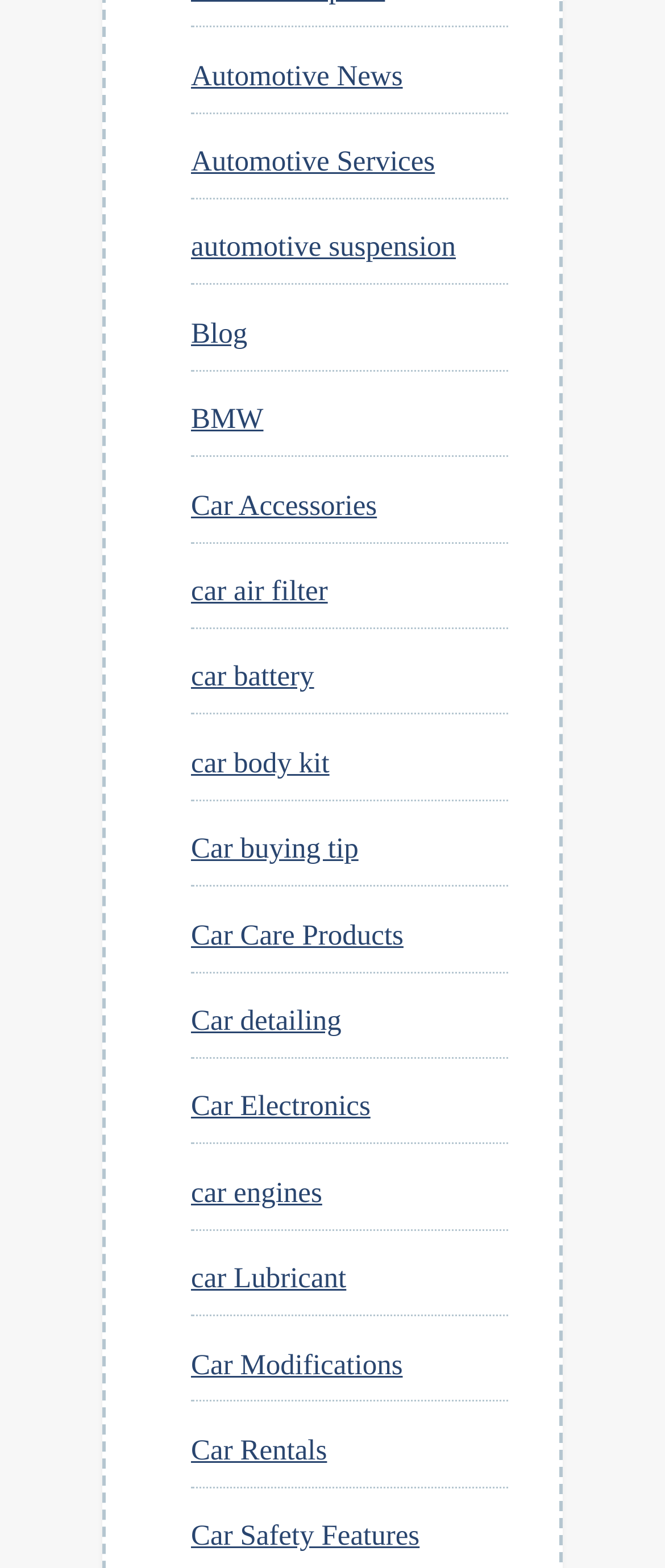Locate the bounding box coordinates of the element to click to perform the following action: 'Read about Car buying tips'. The coordinates should be given as four float values between 0 and 1, in the form of [left, top, right, bottom].

[0.287, 0.531, 0.539, 0.552]